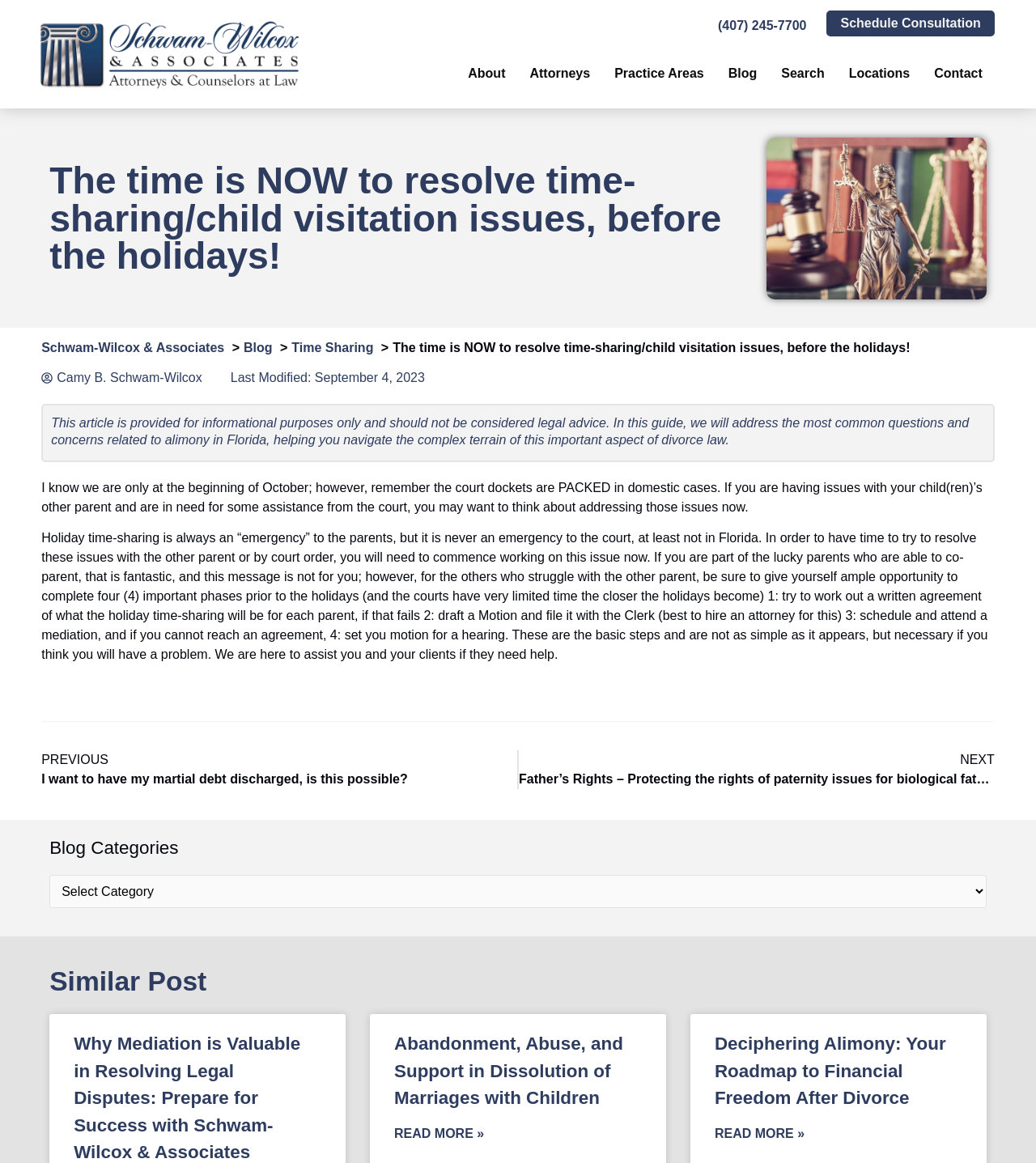Give a one-word or short phrase answer to this question: 
What is the topic of the current blog post?

Time Sharing